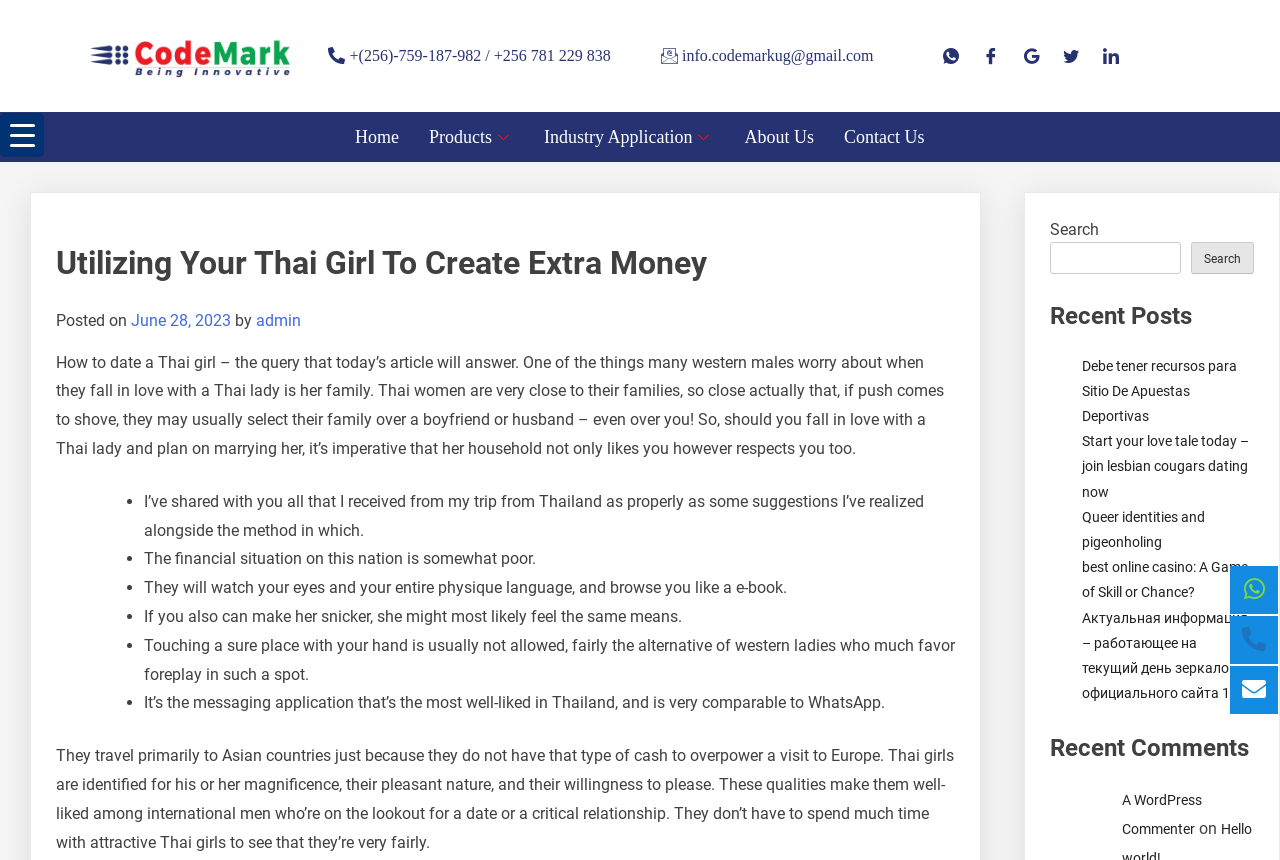Please provide the bounding box coordinates in the format (top-left x, top-left y, bottom-right x, bottom-right y). Remember, all values are floating point numbers between 0 and 1. What is the bounding box coordinate of the region described as: Industry Application

[0.413, 0.142, 0.57, 0.177]